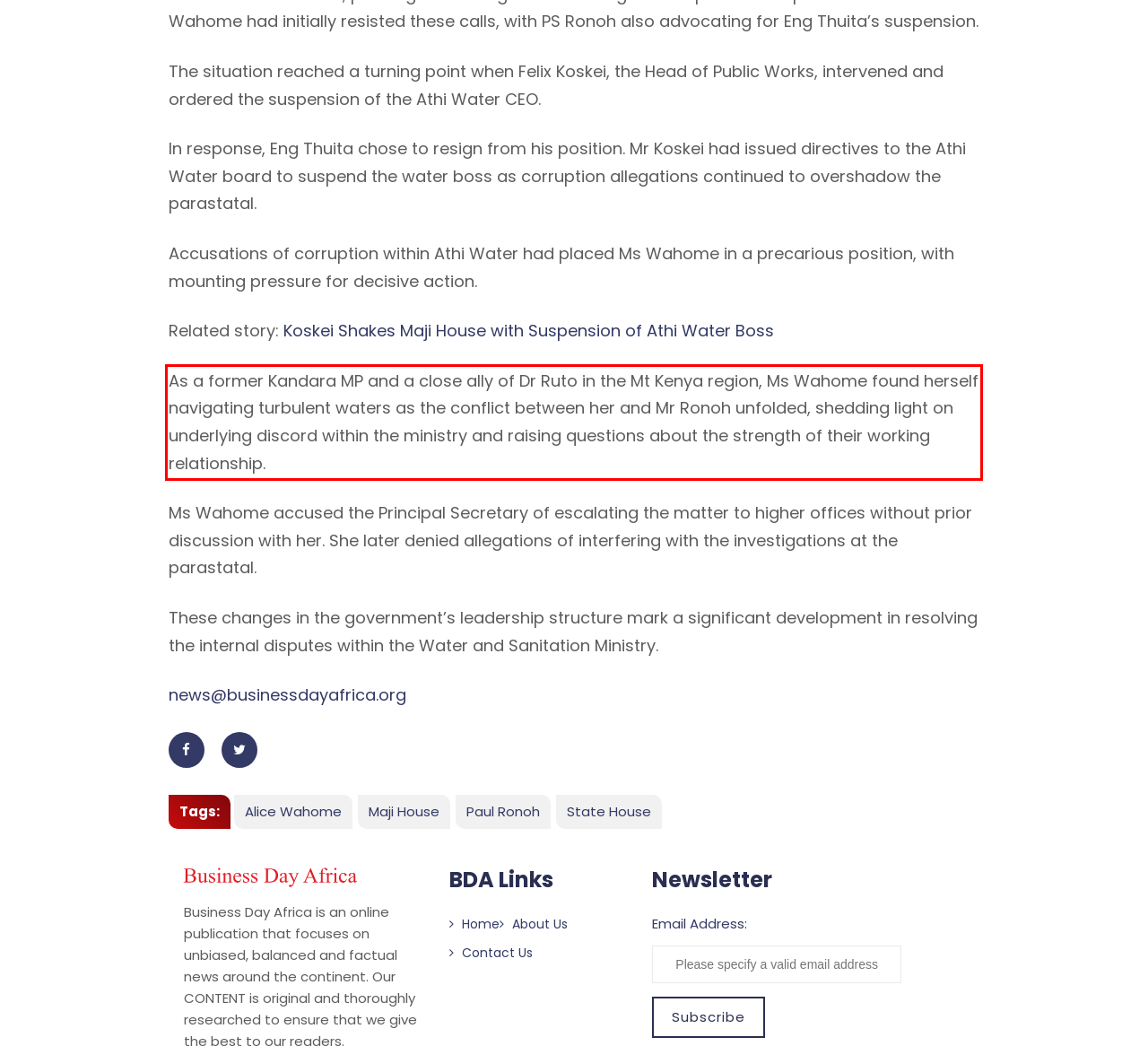Analyze the screenshot of the webpage and extract the text from the UI element that is inside the red bounding box.

As a former Kandara MP and a close ally of Dr Ruto in the Mt Kenya region, Ms Wahome found herself navigating turbulent waters as the conflict between her and Mr Ronoh unfolded, shedding light on underlying discord within the ministry and raising questions about the strength of their working relationship.